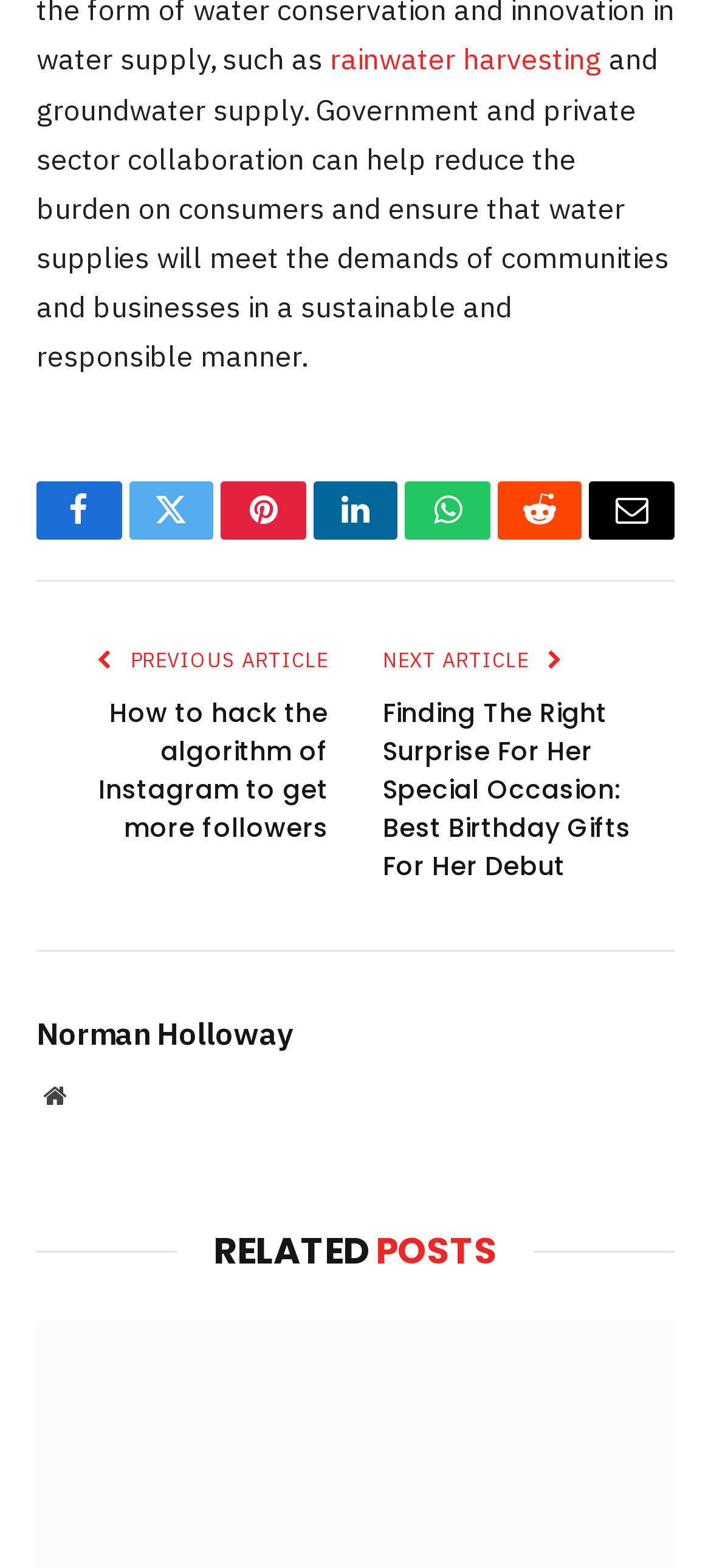Using the provided description: "Reddit", find the bounding box coordinates of the corresponding UI element. The output should be four float numbers between 0 and 1, in the format [left, top, right, bottom].

[0.7, 0.307, 0.819, 0.344]